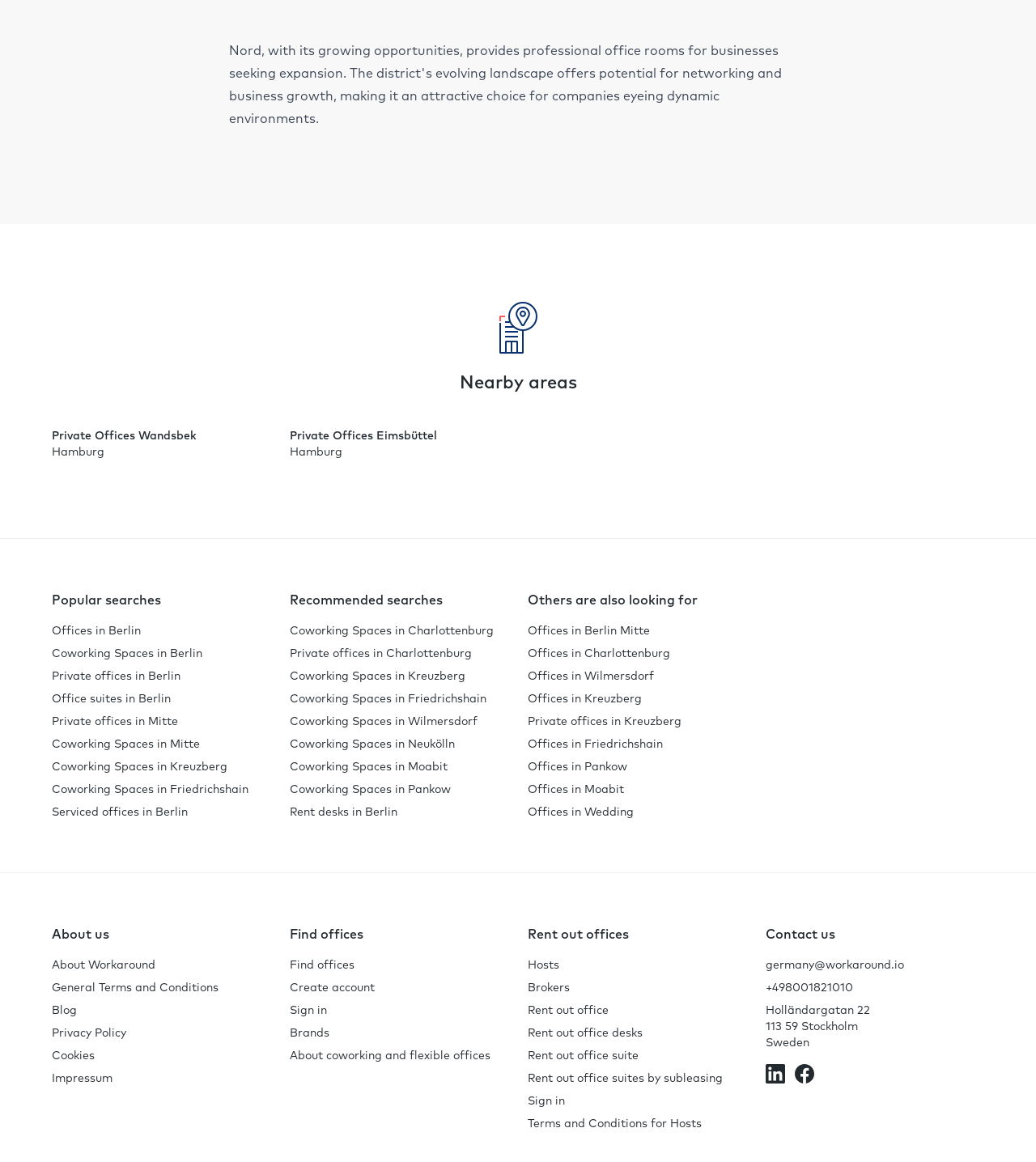What is the main topic of the webpage?
Offer a detailed and exhaustive answer to the question.

Based on the various links and headings on the webpage, it appears that the main topic is related to office spaces, including private offices, coworking spaces, and serviced offices in different locations.